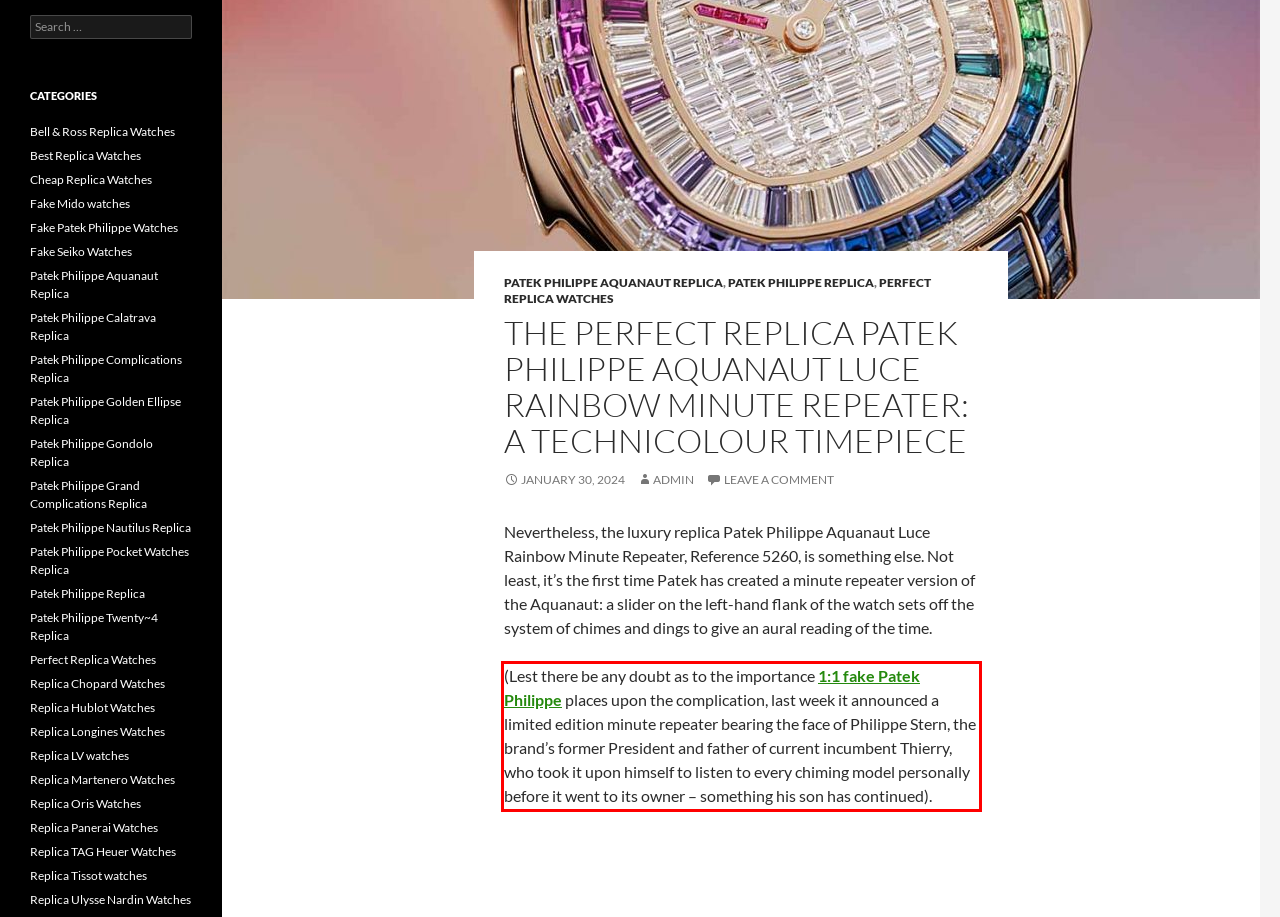You are presented with a webpage screenshot featuring a red bounding box. Perform OCR on the text inside the red bounding box and extract the content.

(Lest there be any doubt as to the importance 1:1 fake Patek Philippe places upon the complication, last week it announced a limited edition minute repeater bearing the face of Philippe Stern, the brand’s former President and father of current incumbent Thierry, who took it upon himself to listen to every chiming model personally before it went to its owner – something his son has continued).